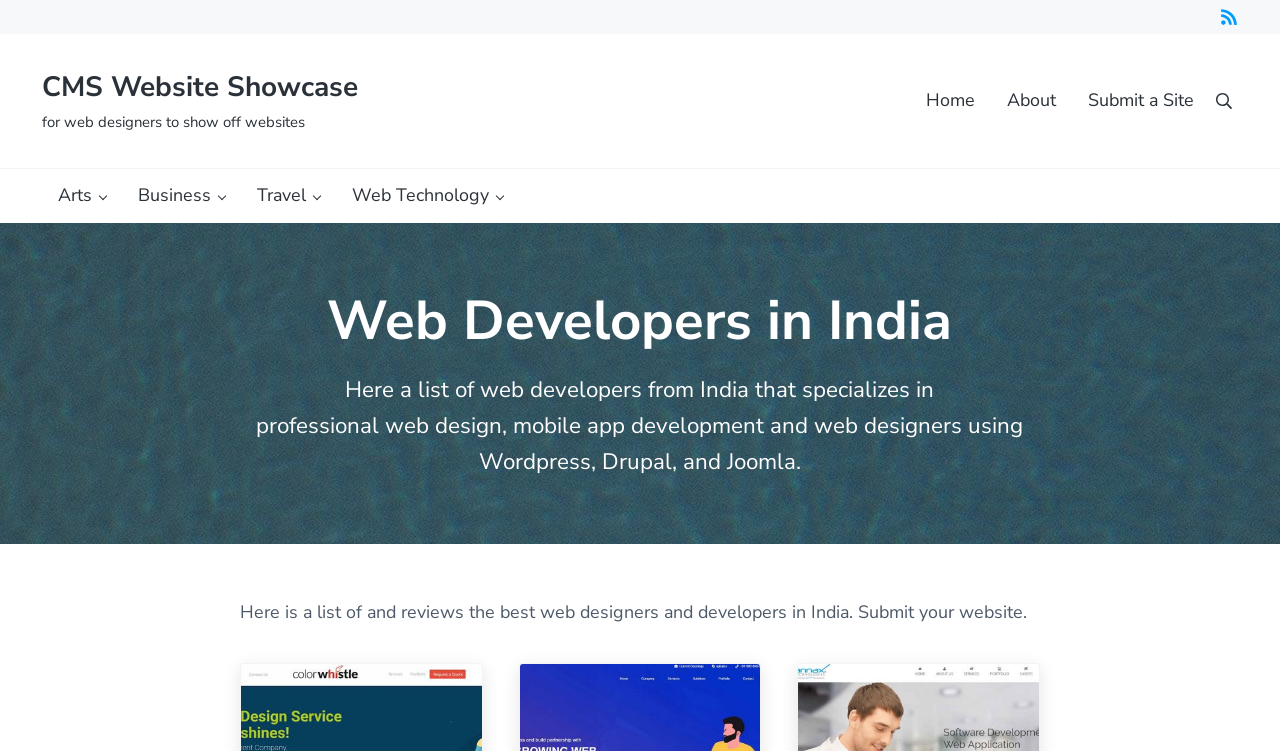Can you determine the bounding box coordinates of the area that needs to be clicked to fulfill the following instruction: "go to the 'About' page"?

[0.775, 0.099, 0.838, 0.171]